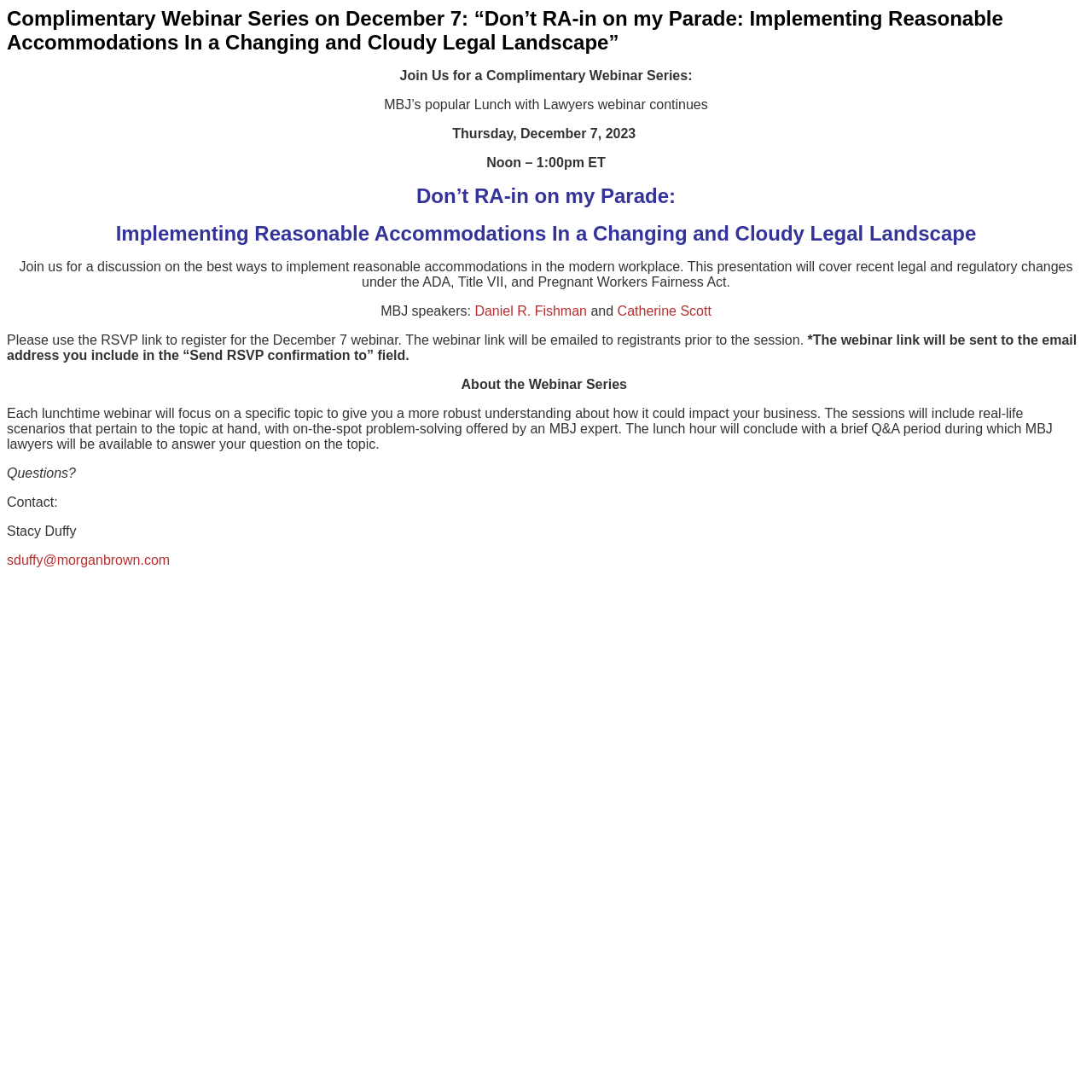Identify the bounding box coordinates for the UI element described as: "Daniel R. Fishman".

[0.435, 0.278, 0.538, 0.291]